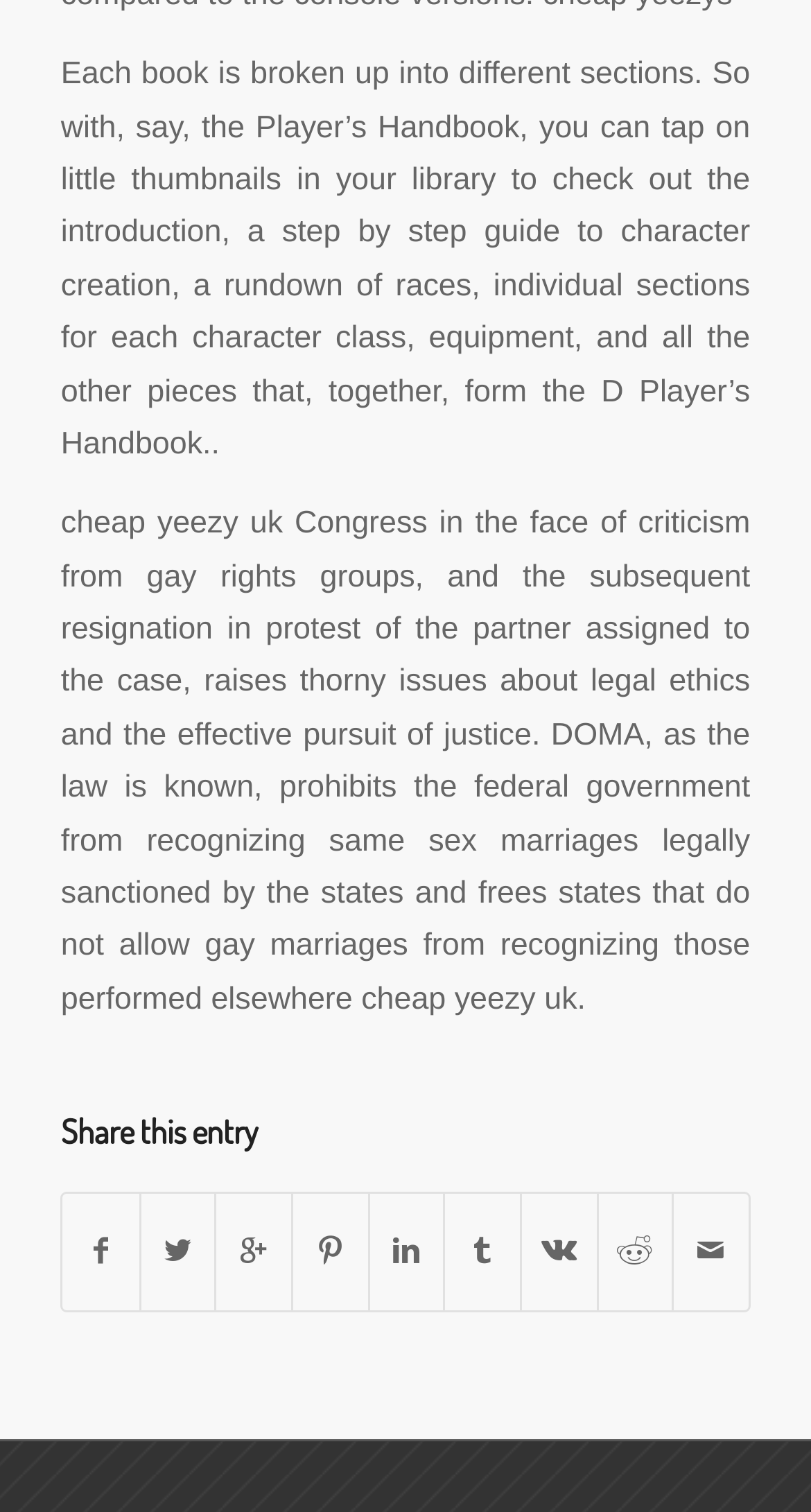Please find the bounding box coordinates of the element's region to be clicked to carry out this instruction: "Click the Facebook share link".

[0.078, 0.79, 0.171, 0.866]